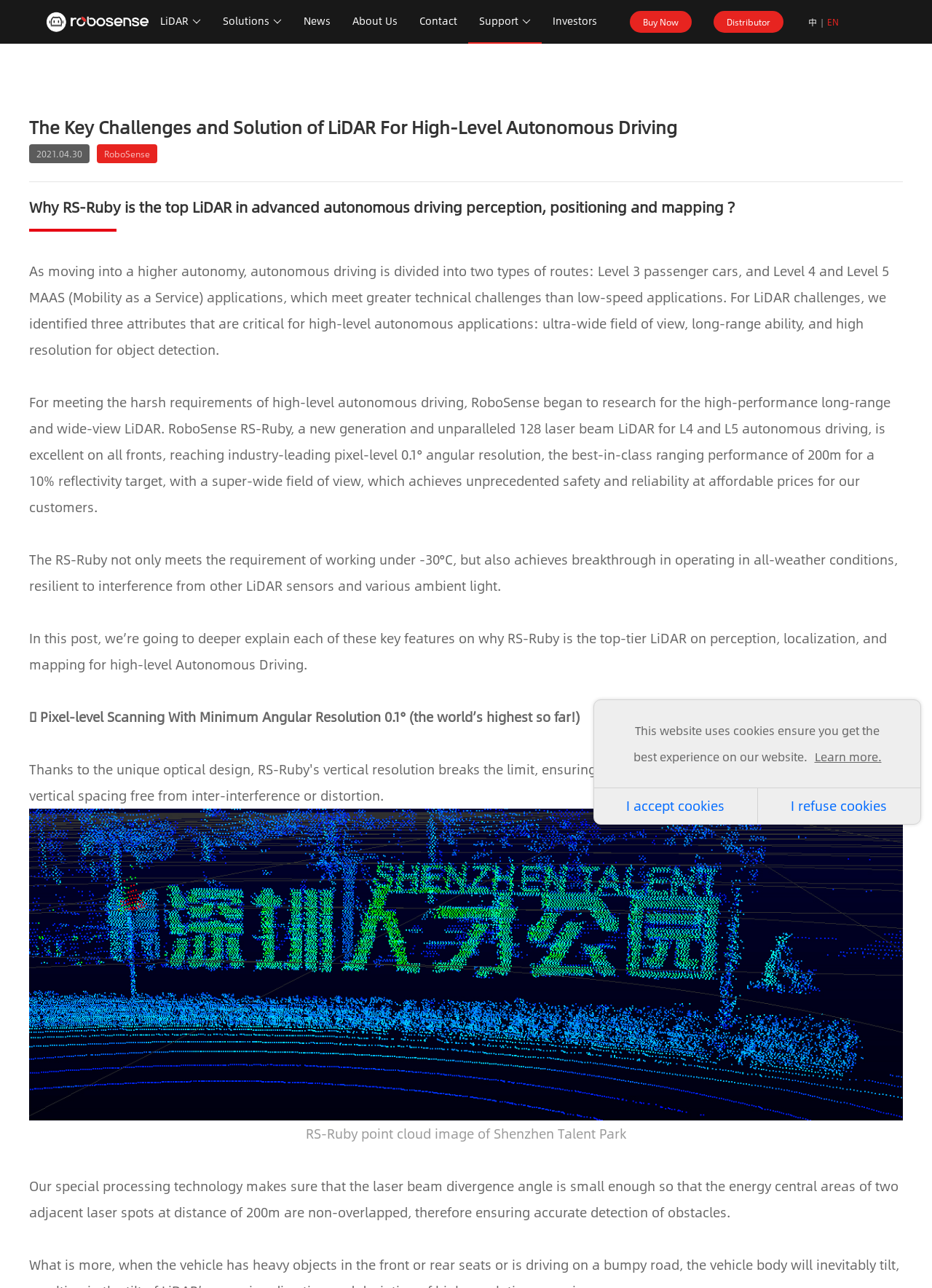What are the three attributes critical for high-level autonomous applications?
From the details in the image, answer the question comprehensively.

According to the webpage, as moving into a higher autonomy, autonomous driving is divided into two types of routes: Level 3 passenger cars, and Level 4 and Level 5 MAAS applications, which meet greater technical challenges than low-speed applications. For LiDAR challenges, we identified three attributes that are critical for high-level autonomous applications: ultra-wide field of view, long-range ability, and high resolution for object detection.